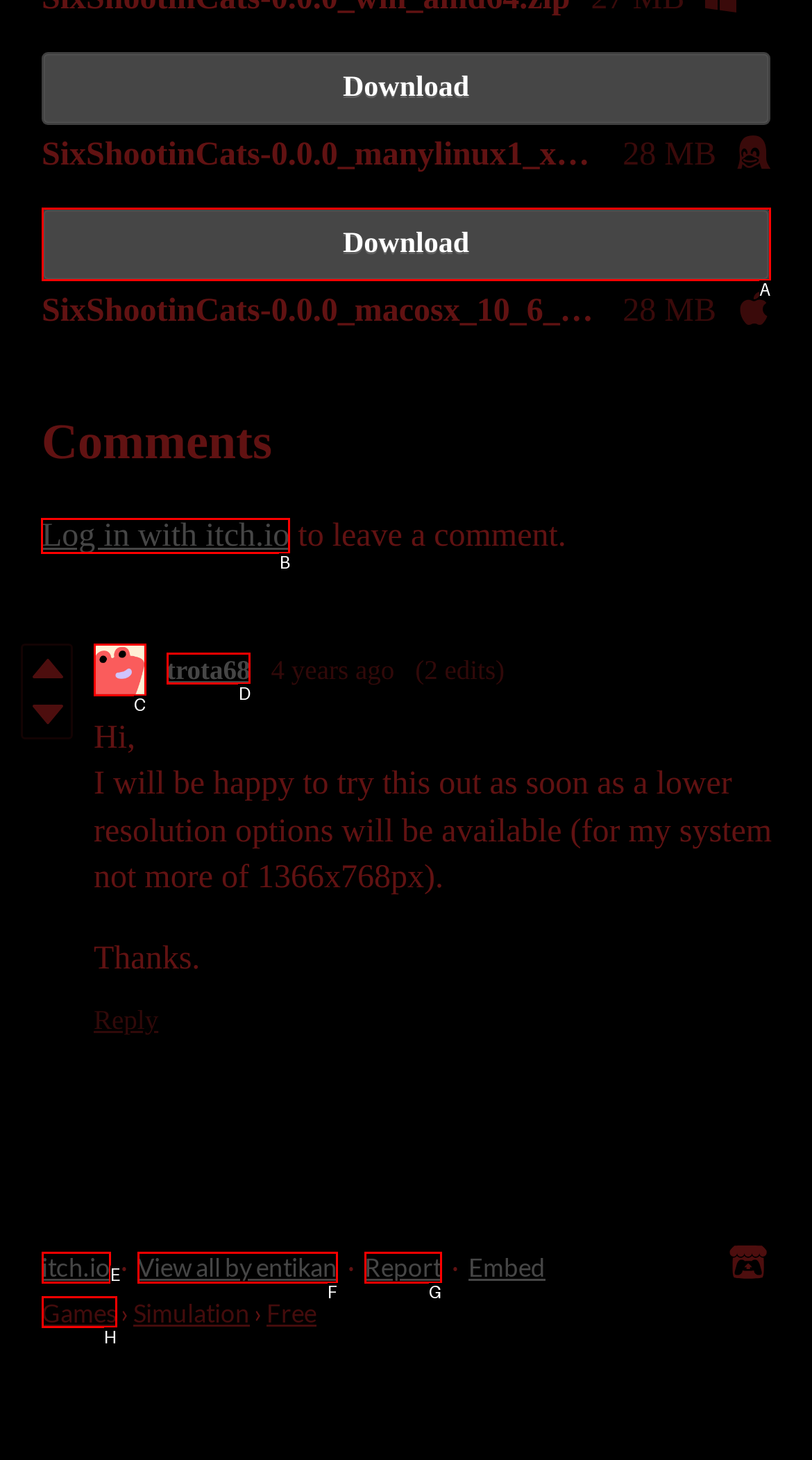Determine the letter of the element to click to accomplish this task: Log in with itch.io. Respond with the letter.

B